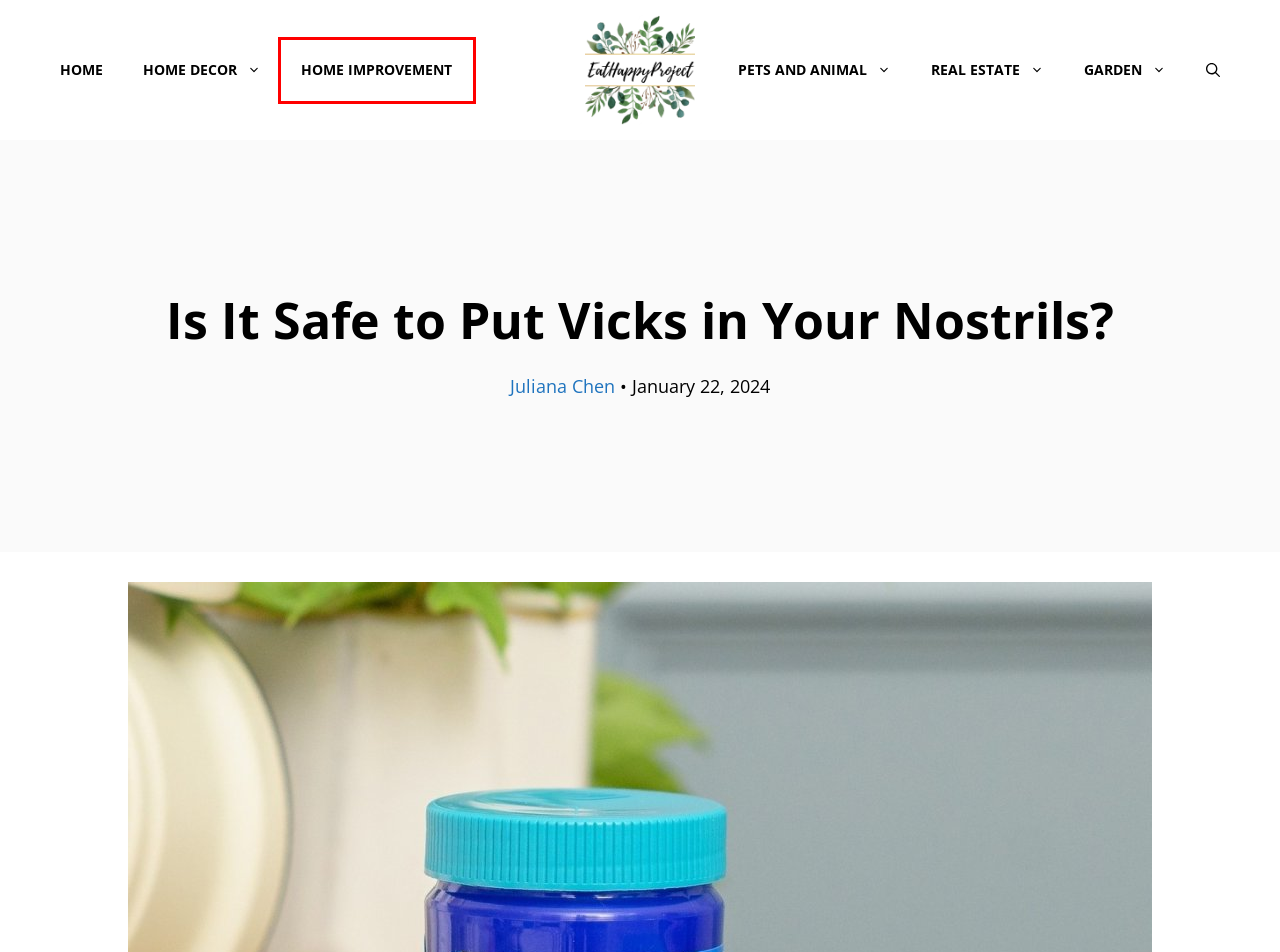Evaluate the webpage screenshot and identify the element within the red bounding box. Select the webpage description that best fits the new webpage after clicking the highlighted element. Here are the candidates:
A. Pets and Animal - EatHappyProject
B. Farming - EatHappyProject
C. Home Improvement - EatHappyProject
D. Juliana Chen - EatHappyProject
E. Furniture - EatHappyProject
F. Garden - EatHappyProject
G. EatHappyProject - Go the green way
H. About - EatHappyProject

C